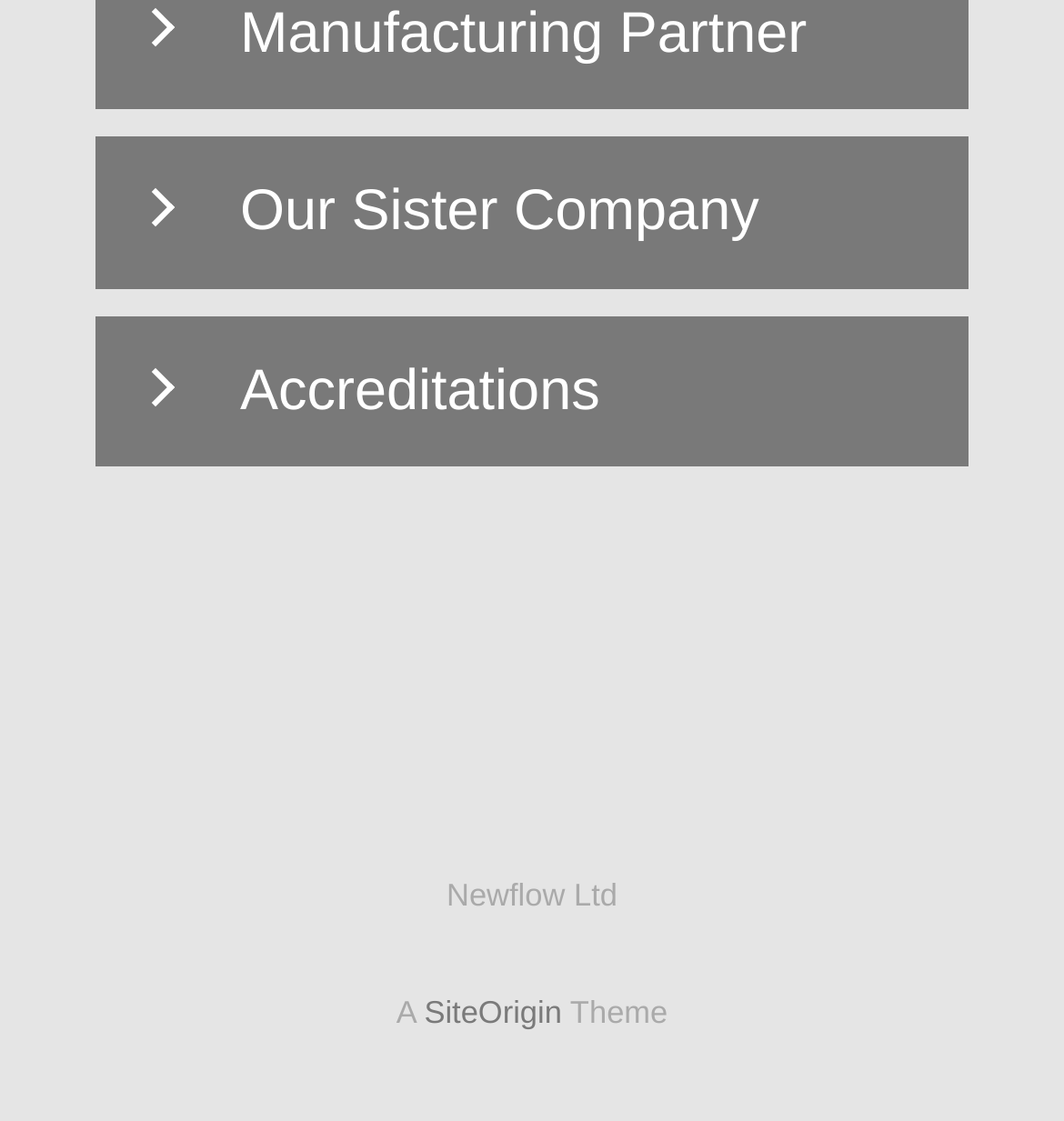Bounding box coordinates are specified in the format (top-left x, top-left y, bottom-right x, bottom-right y). All values are floating point numbers bounded between 0 and 1. Please provide the bounding box coordinate of the region this sentence describes: SiteOrigin

[0.399, 0.89, 0.528, 0.919]